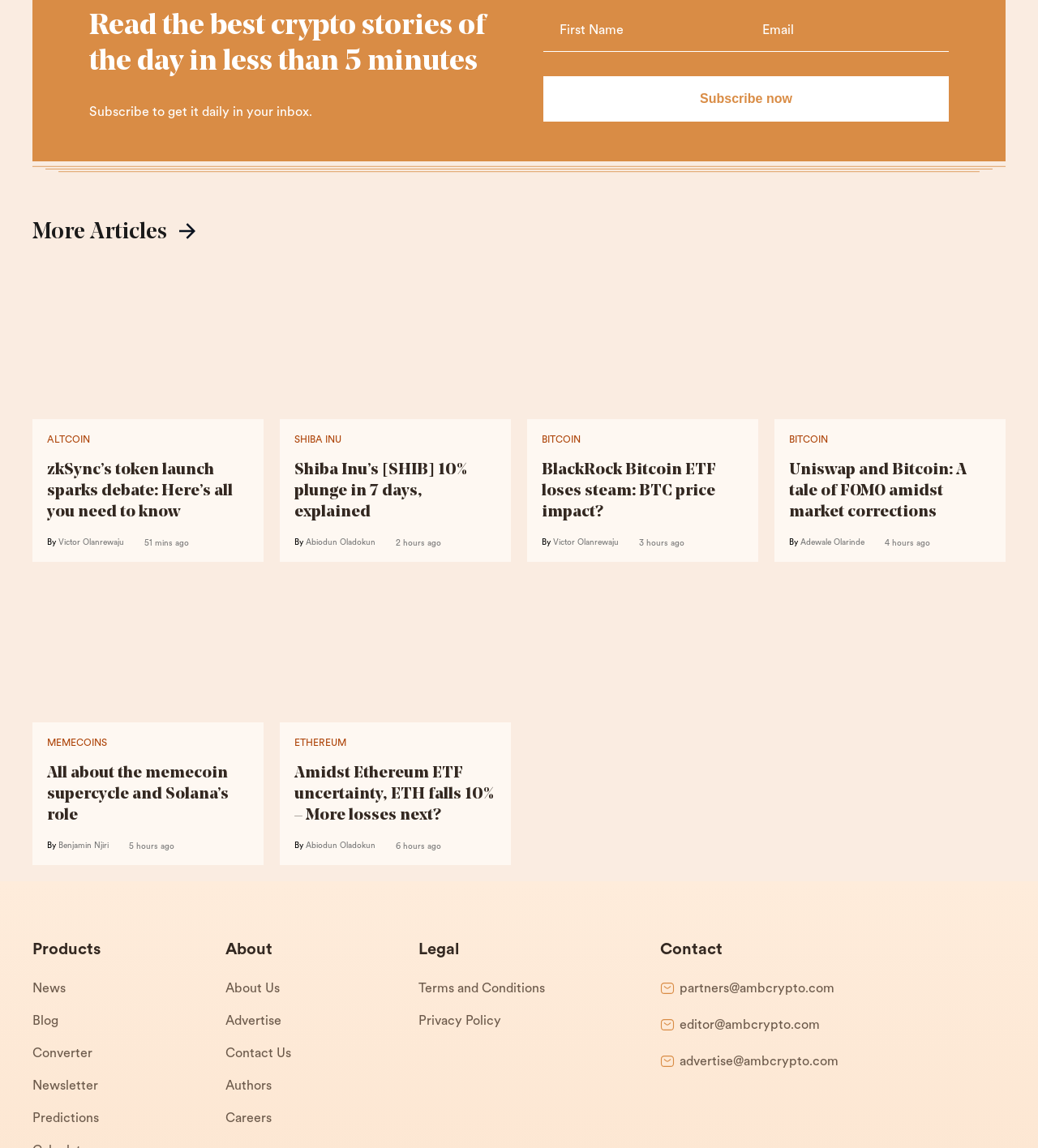Given the content of the image, can you provide a detailed answer to the question?
What is the category of the link 'Memecoins'?

The link 'Memecoins' is categorized under cryptocurrency news, as it is related to cryptocurrency and is located among other cryptocurrency-related links.